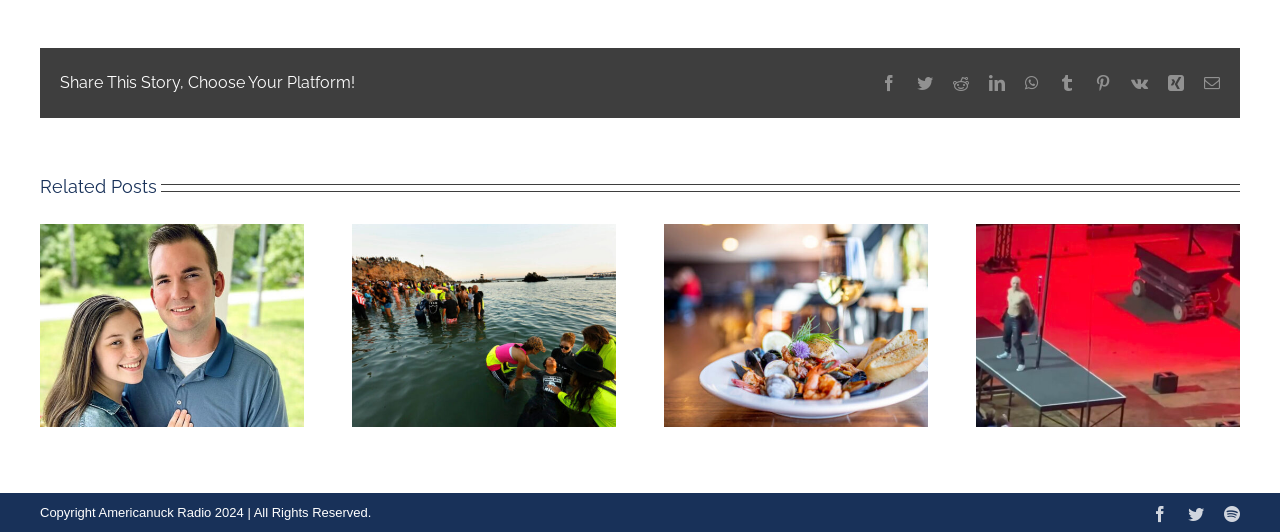What type of content is displayed in the 'Related Posts' section?
Please answer the question as detailed as possible based on the image.

The 'Related Posts' section displays a series of images with captions, each representing a different news article. The captions include titles such as 'Live coverage: Funeral service for American missionaries killed in Haiti' and 'California Church to Baptize 30,000 People Around the State in One Day'. This suggests that the content displayed in this section is related news articles.